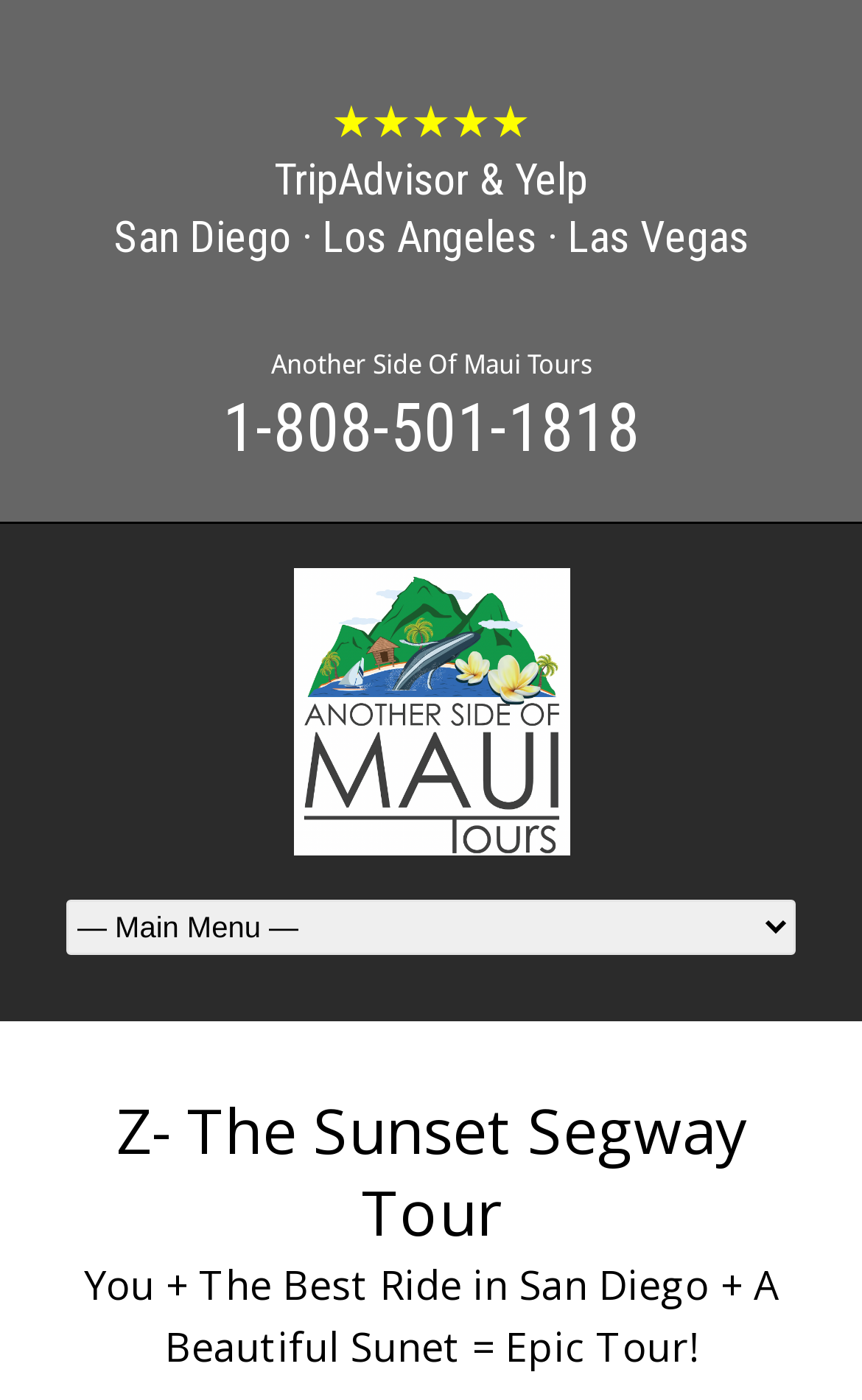Identify the bounding box of the UI element described as follows: "San Diego". Provide the coordinates as four float numbers in the range of 0 to 1 [left, top, right, bottom].

[0.132, 0.15, 0.337, 0.188]